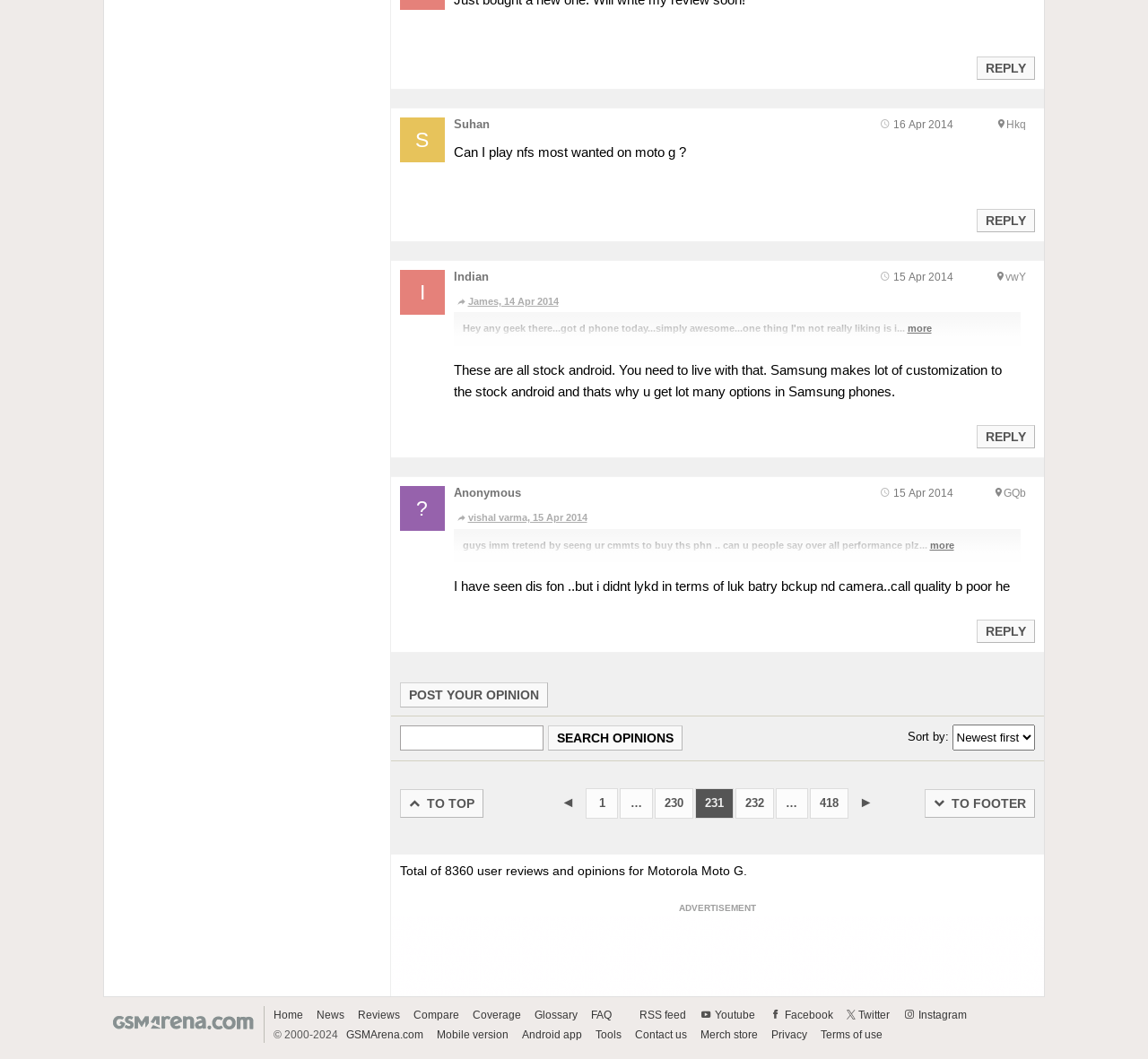Answer the following inquiry with a single word or phrase:
How many comments are there on the first page?

5